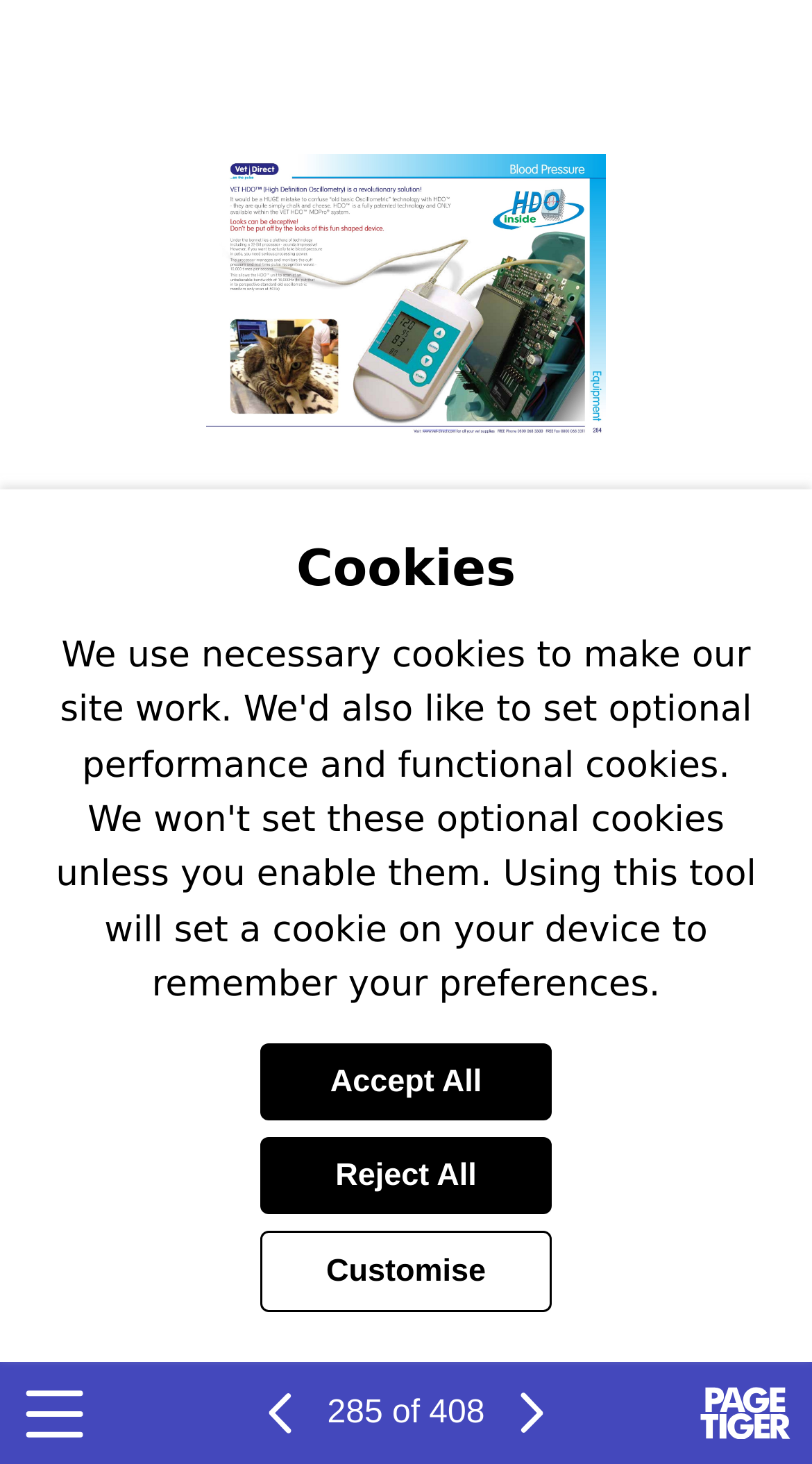Provide the bounding box for the UI element matching this description: "title="View a random post"".

None